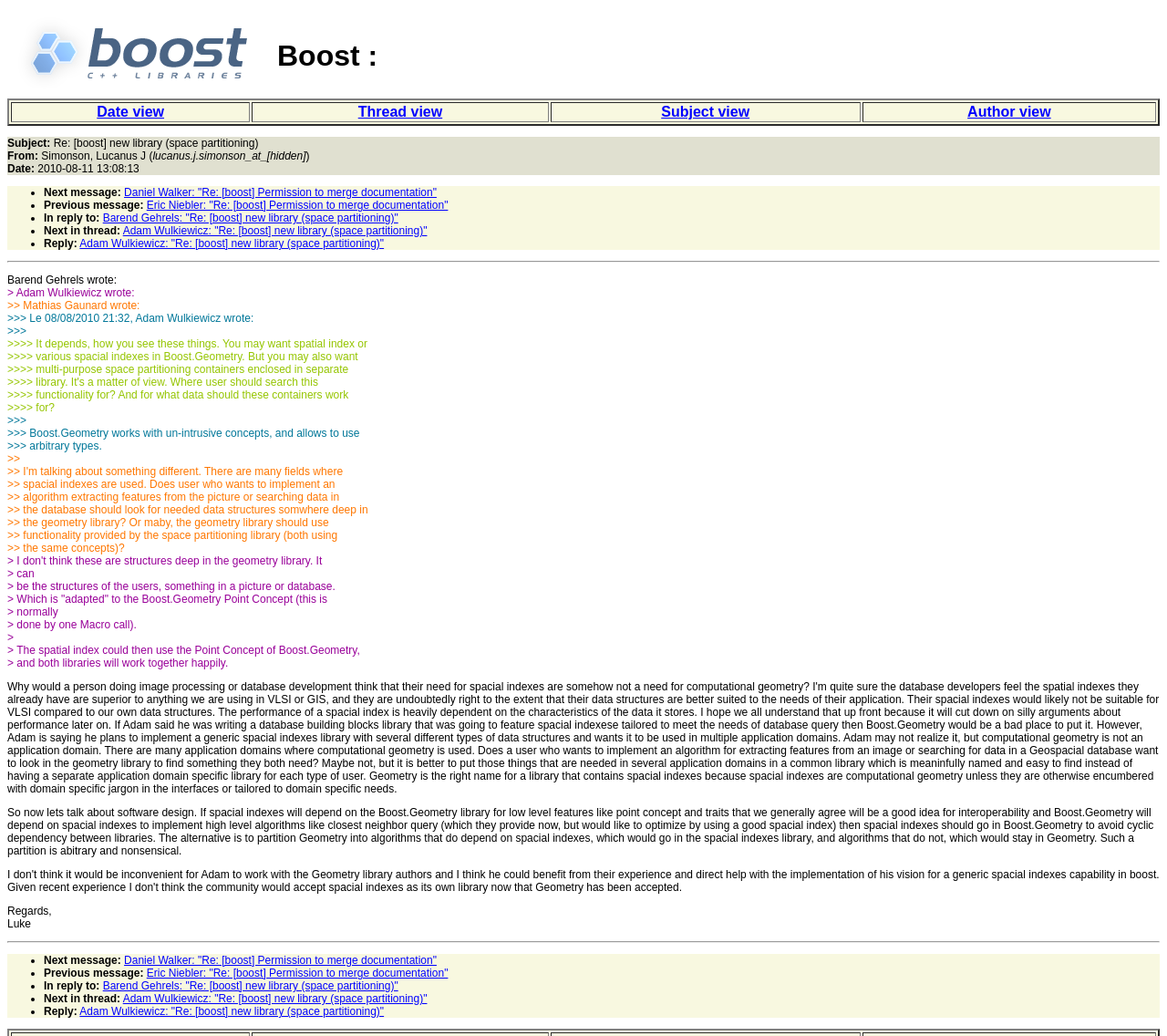Using the image as a reference, answer the following question in as much detail as possible:
What is the subject of this email?

I found the subject of the email by looking at the static text element with the content 'Re: [boost] new library (space partitioning)' which is located below the 'Subject:' label.